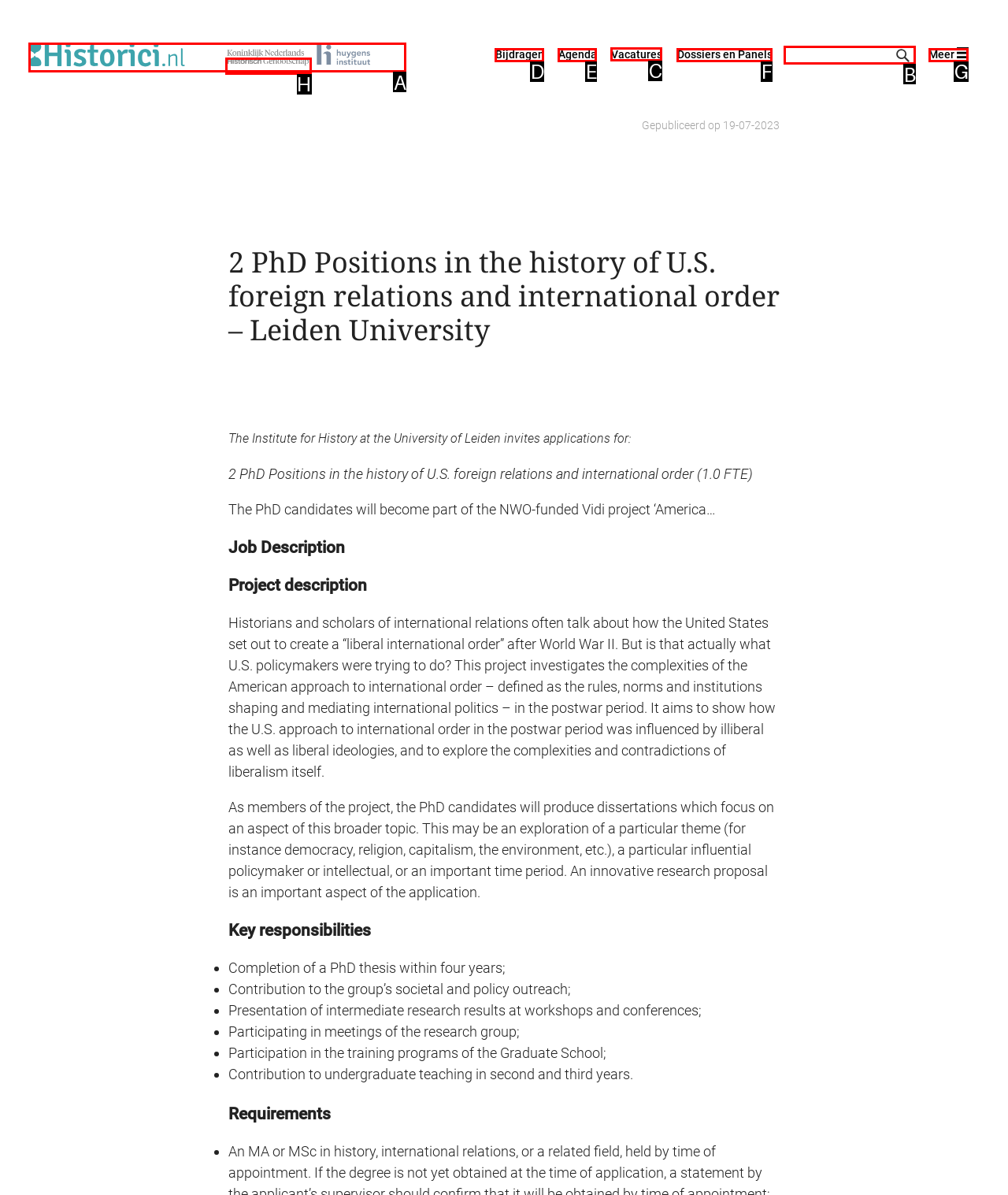Out of the given choices, which letter corresponds to the UI element required to Explore the Vacatures? Answer with the letter.

C